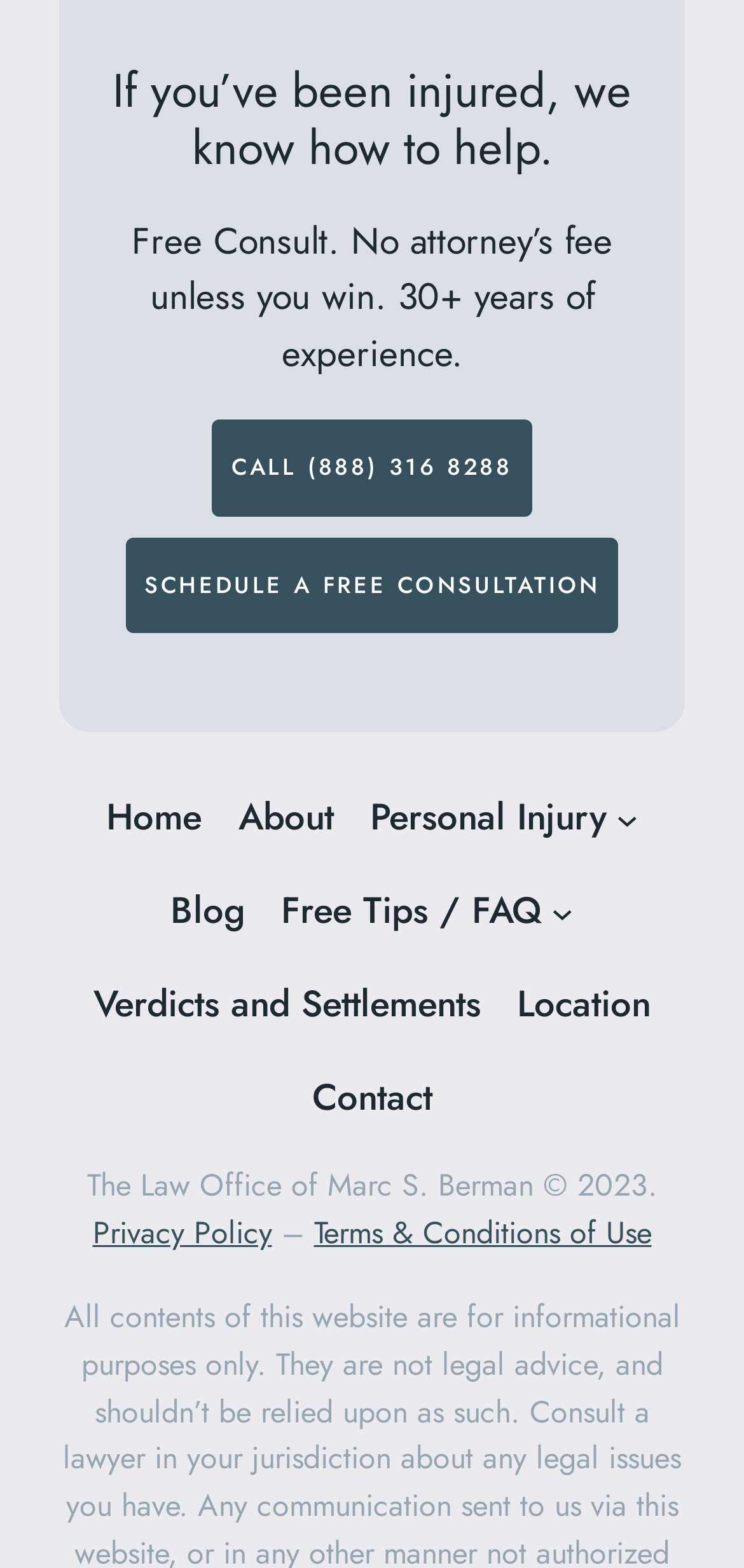Find the bounding box coordinates of the element's region that should be clicked in order to follow the given instruction: "Read the privacy policy". The coordinates should consist of four float numbers between 0 and 1, i.e., [left, top, right, bottom].

[0.124, 0.772, 0.365, 0.8]